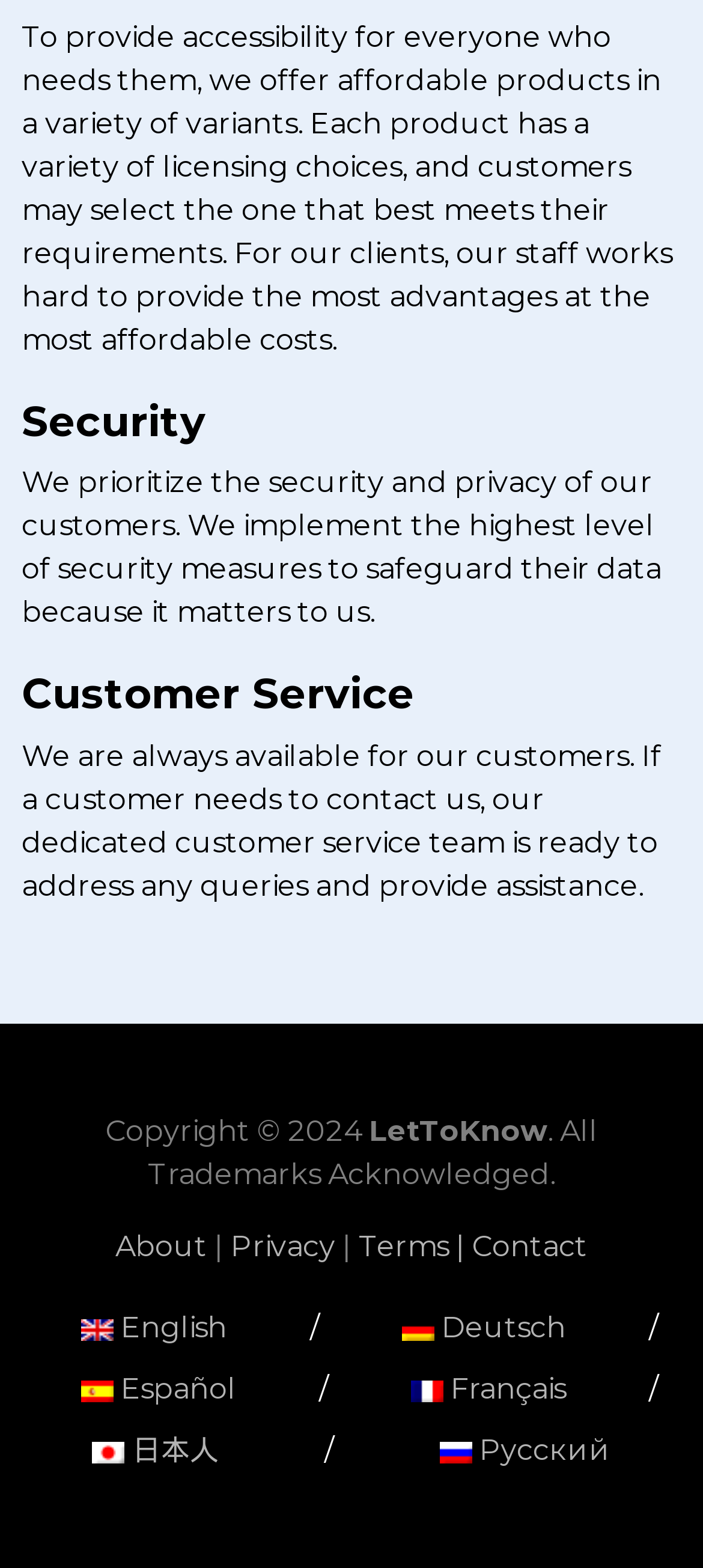Please identify the bounding box coordinates of the element that needs to be clicked to execute the following command: "Select English language". Provide the bounding box using four float numbers between 0 and 1, formatted as [left, top, right, bottom].

[0.064, 0.836, 0.374, 0.858]